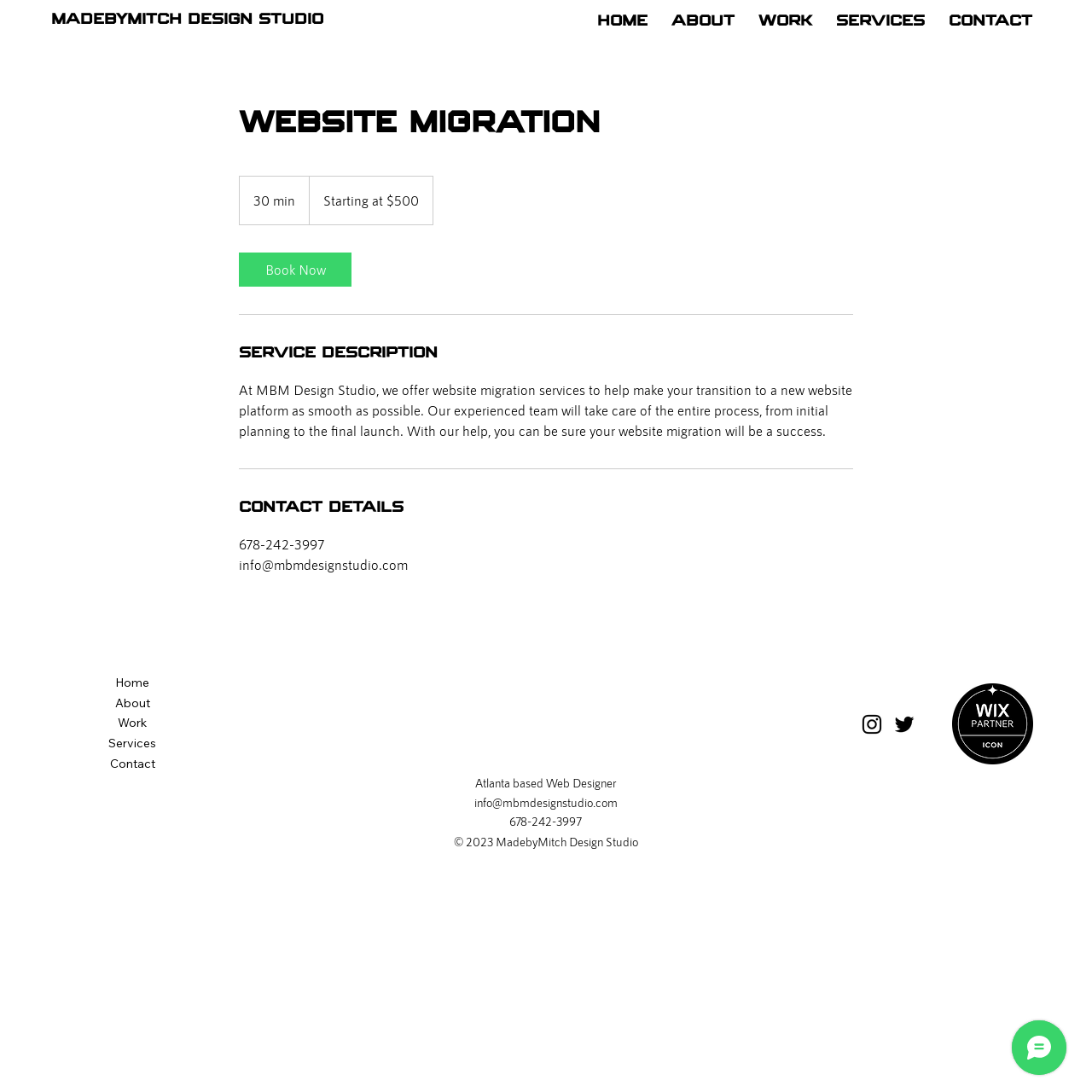Answer this question in one word or a short phrase: How long does the website migration process take?

30 min